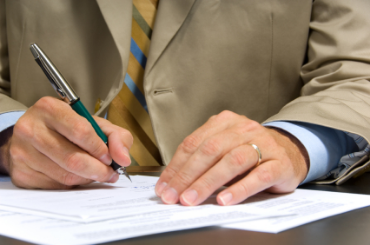What is the person doing?
Please use the image to provide a one-word or short phrase answer.

Writing